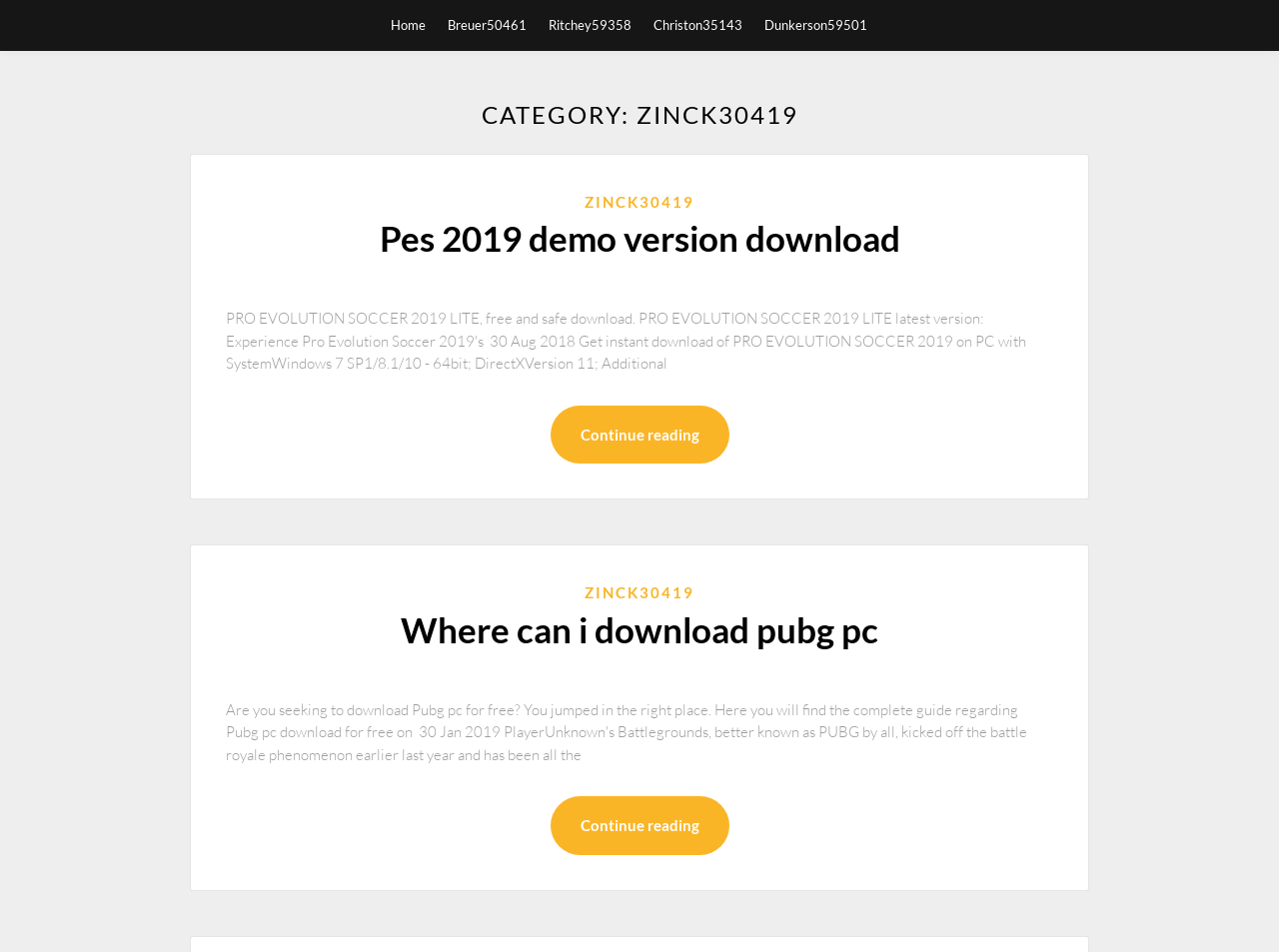Answer the following inquiry with a single word or phrase:
What is the topic of the second article?

pubg pc download